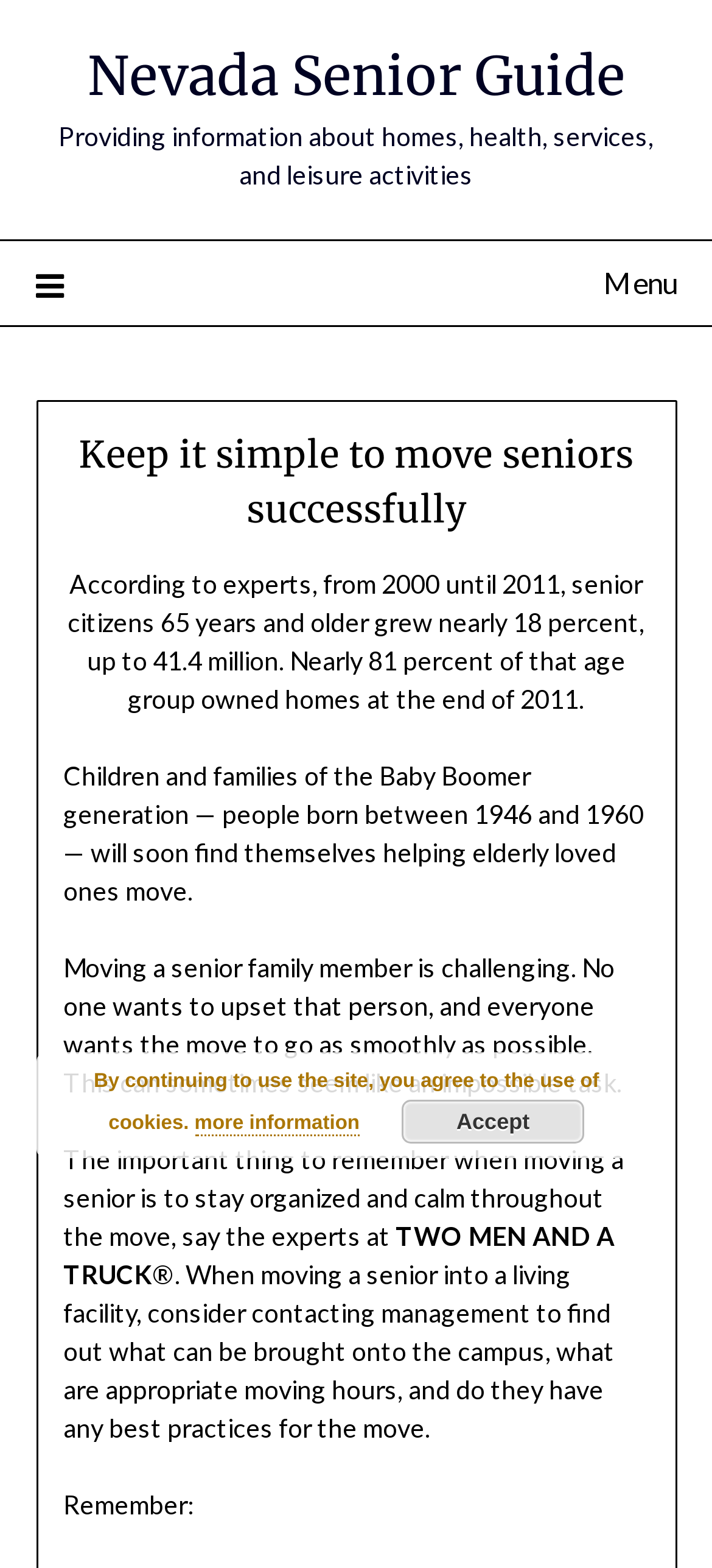What is the age range of the Baby Boomer generation?
Please give a detailed answer to the question using the information shown in the image.

The webpage mentions that 'Children and families of the Baby Boomer generation — people born between 1946 and 1960 — will soon find themselves helping elderly loved ones move.' This indicates that the Baby Boomer generation refers to people born between 1946 and 1960.